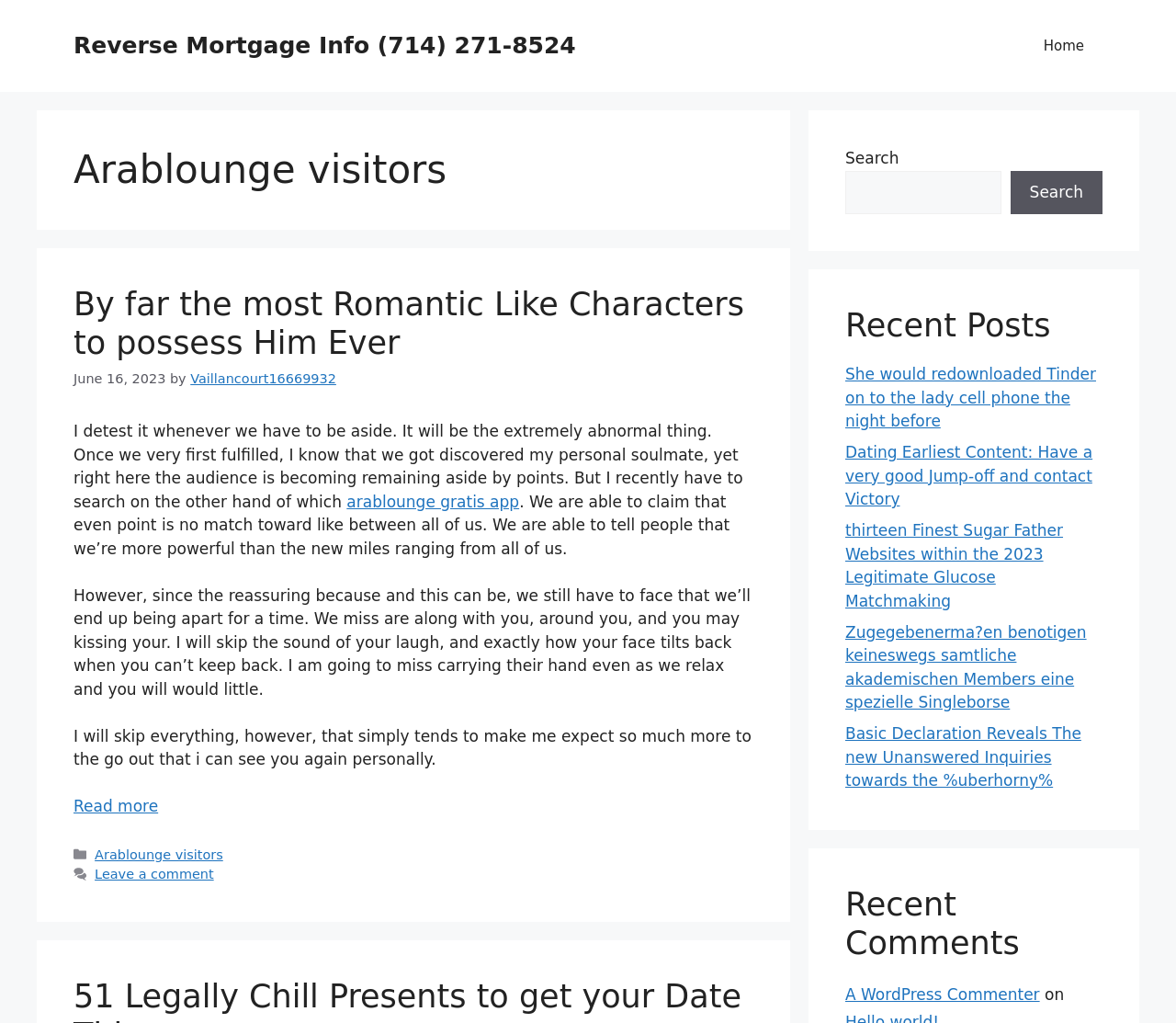Please locate the bounding box coordinates for the element that should be clicked to achieve the following instruction: "Leave a comment". Ensure the coordinates are given as four float numbers between 0 and 1, i.e., [left, top, right, bottom].

[0.081, 0.848, 0.182, 0.862]